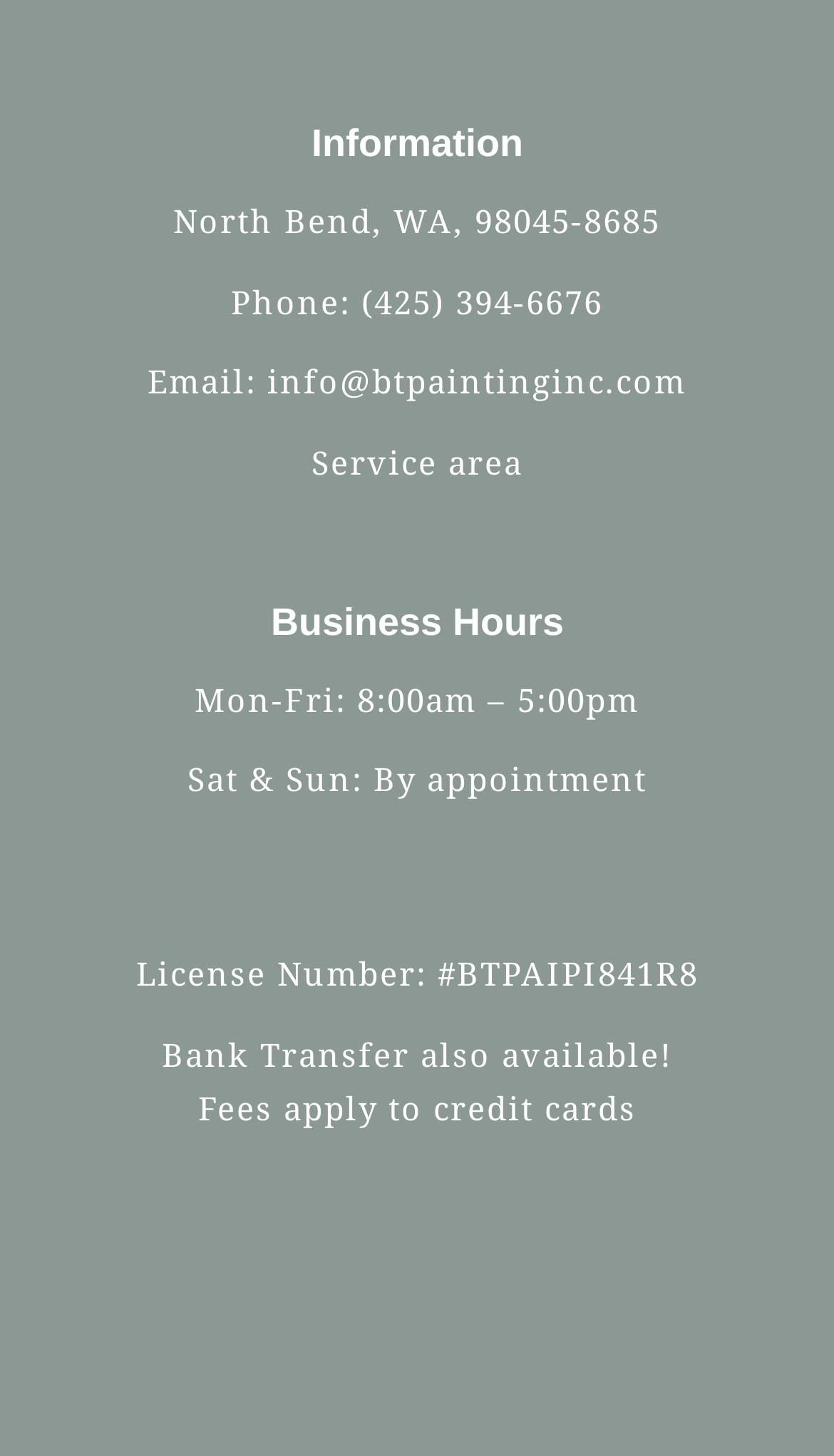What payment methods are accepted?
Please answer the question with a detailed and comprehensive explanation.

I found the payment methods by looking at the links at the bottom of the page, which include 'visa', 'master-card', 'american-express', 'discover', 'tarjeta', 'check', and 'pay'.